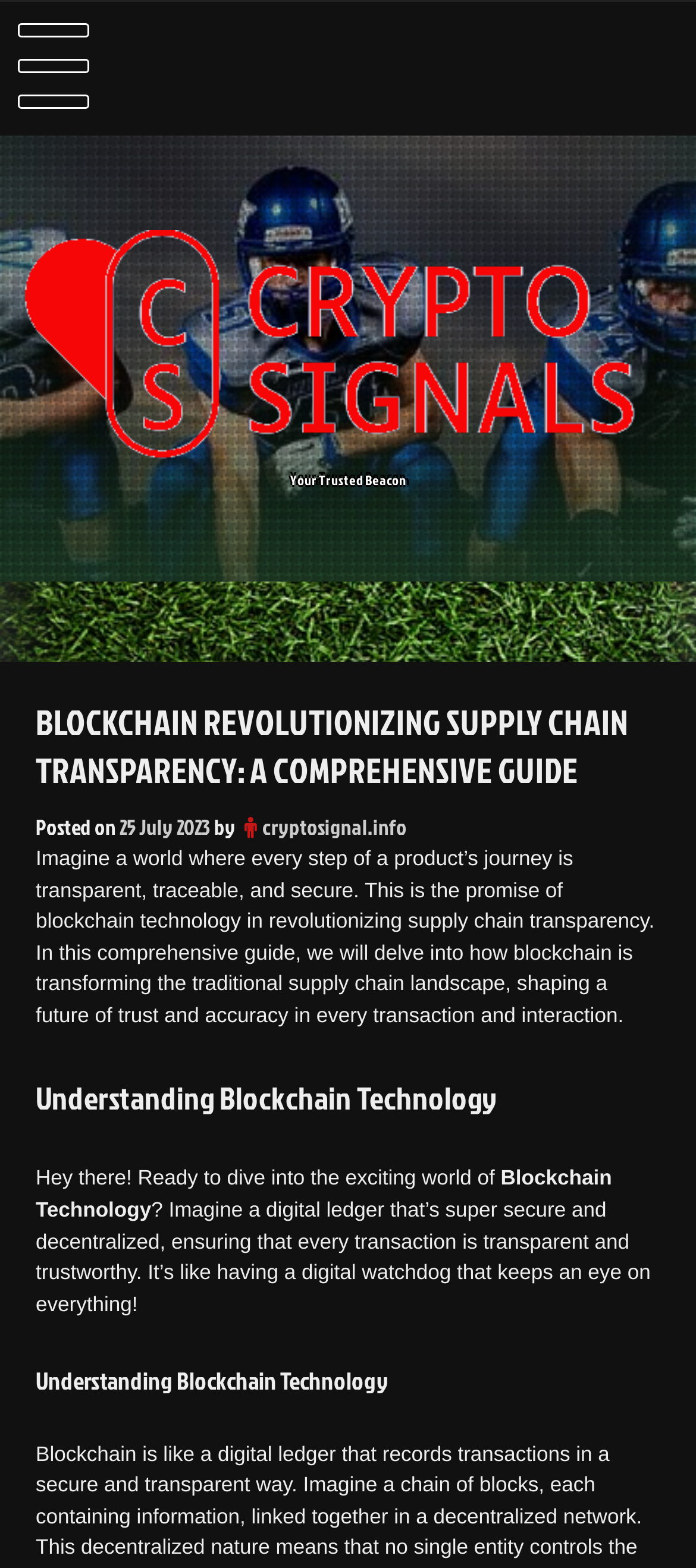Give an in-depth explanation of the webpage layout and content.

The webpage is about the application of blockchain technology in supply chain transparency. At the top, there is a button for the primary menu, accompanied by a link on the left side. Below them, the website's logo, "Crypto Signals", is displayed as an image, with a link to the website's main page.

The main content area is divided into sections, starting with a header that reads "BLOCKCHAIN REVOLUTIONIZING SUPPLY CHAIN TRANSPARENCY: A COMPREHENSIVE GUIDE". Below the header, there is a section with the publication date, "25 July 2023", and the author, "cryptosignal.info".

The main article begins with a paragraph that introduces the concept of blockchain technology in supply chain transparency, describing a world where every step of a product's journey is transparent, traceable, and secure. This is followed by a section titled "Understanding Blockchain Technology", which explains the basics of blockchain technology, comparing it to a digital ledger that ensures transparency and trustworthiness in transactions.

There are two instances of the "Understanding Blockchain Technology" heading, with the second one appearing below a paragraph that elaborates on the concept of blockchain technology, using an analogy of a digital watchdog to explain its security features.